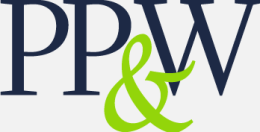What tone is used in the PPW logo's design?
Look at the image and answer the question using a single word or phrase.

Modern and sleek